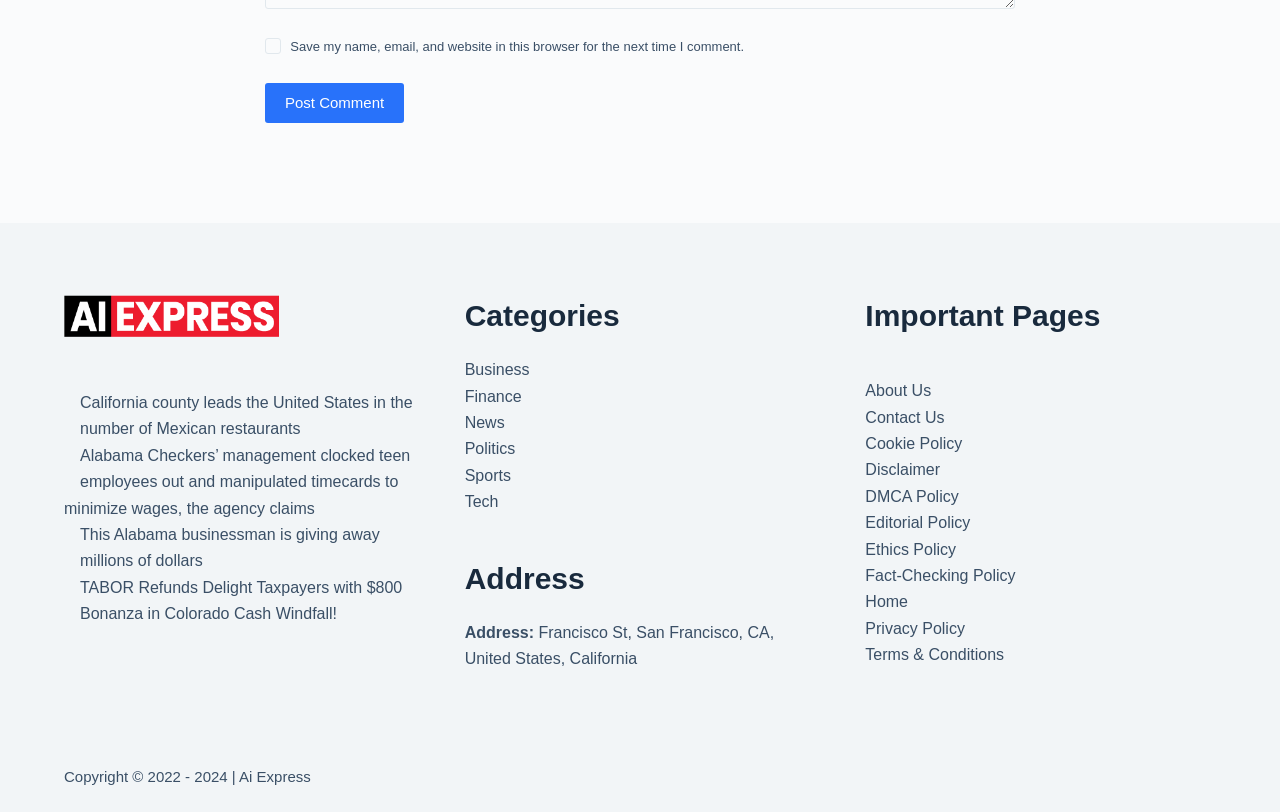Locate the bounding box coordinates of the area that needs to be clicked to fulfill the following instruction: "Visit the page about California county leading the United States in the number of Mexican restaurants". The coordinates should be in the format of four float numbers between 0 and 1, namely [left, top, right, bottom].

[0.062, 0.485, 0.322, 0.539]